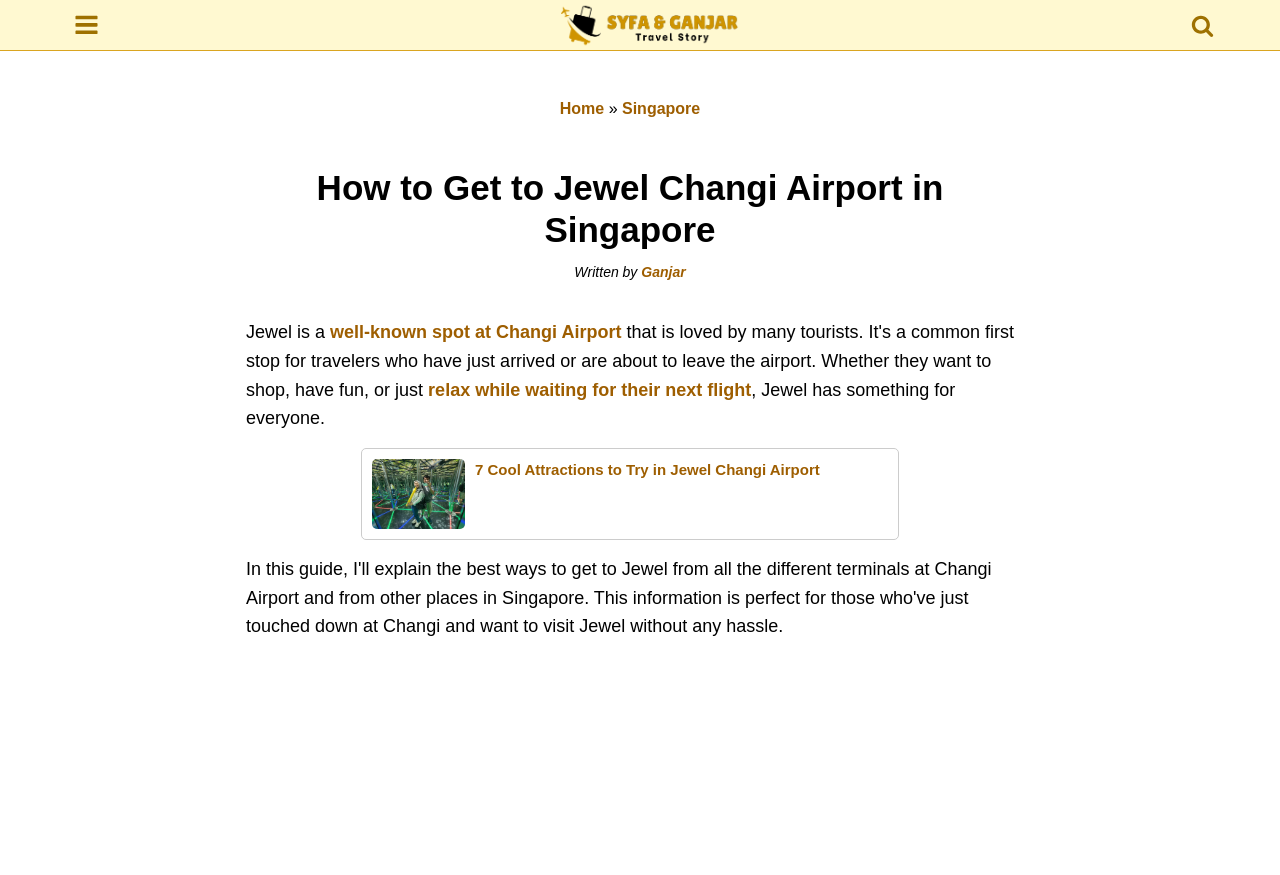Please respond in a single word or phrase: 
What is Jewel Changi Airport known for?

well-known spot